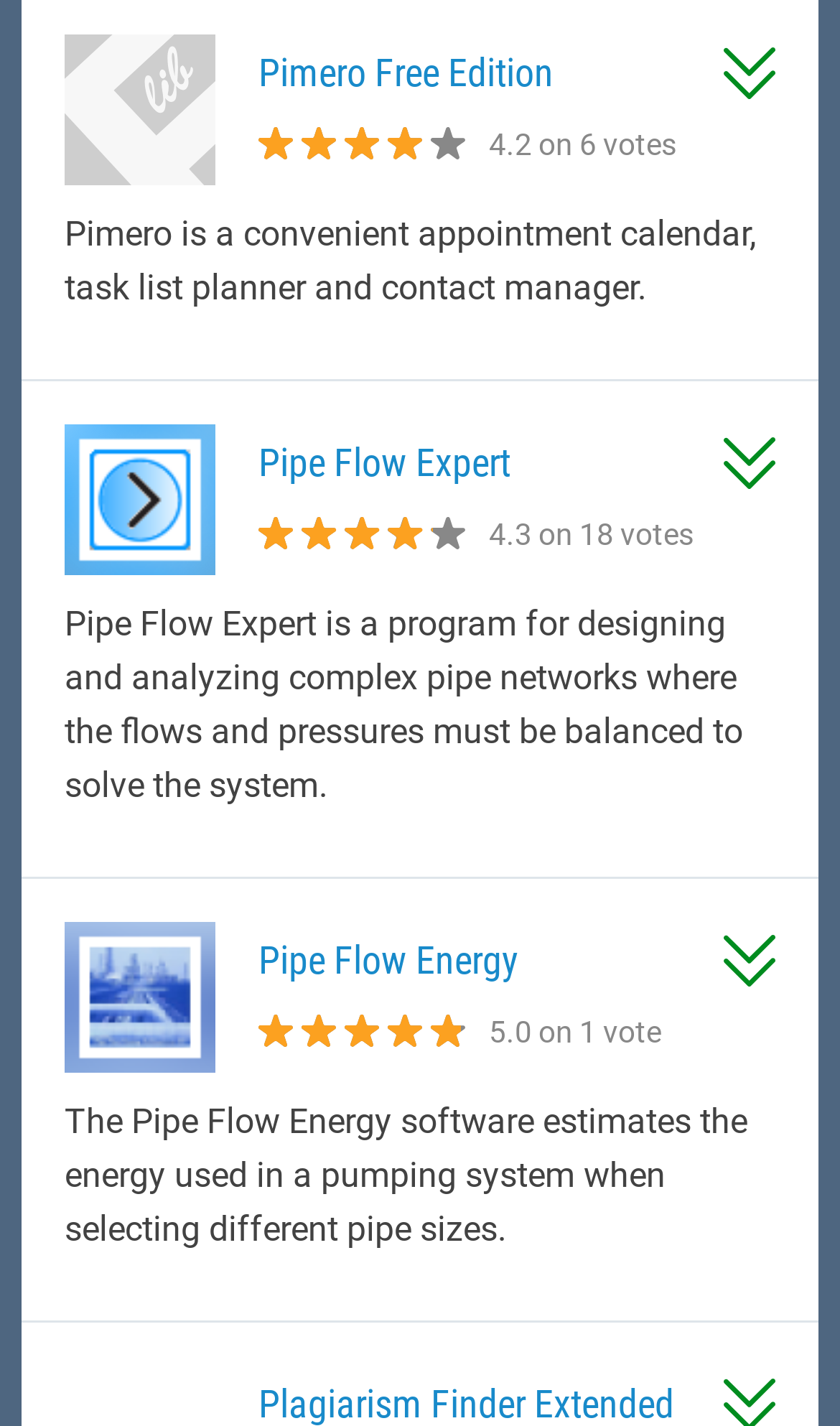Find the bounding box coordinates for the area that must be clicked to perform this action: "Download Pimero Free Edition".

[0.862, 0.033, 0.923, 0.069]